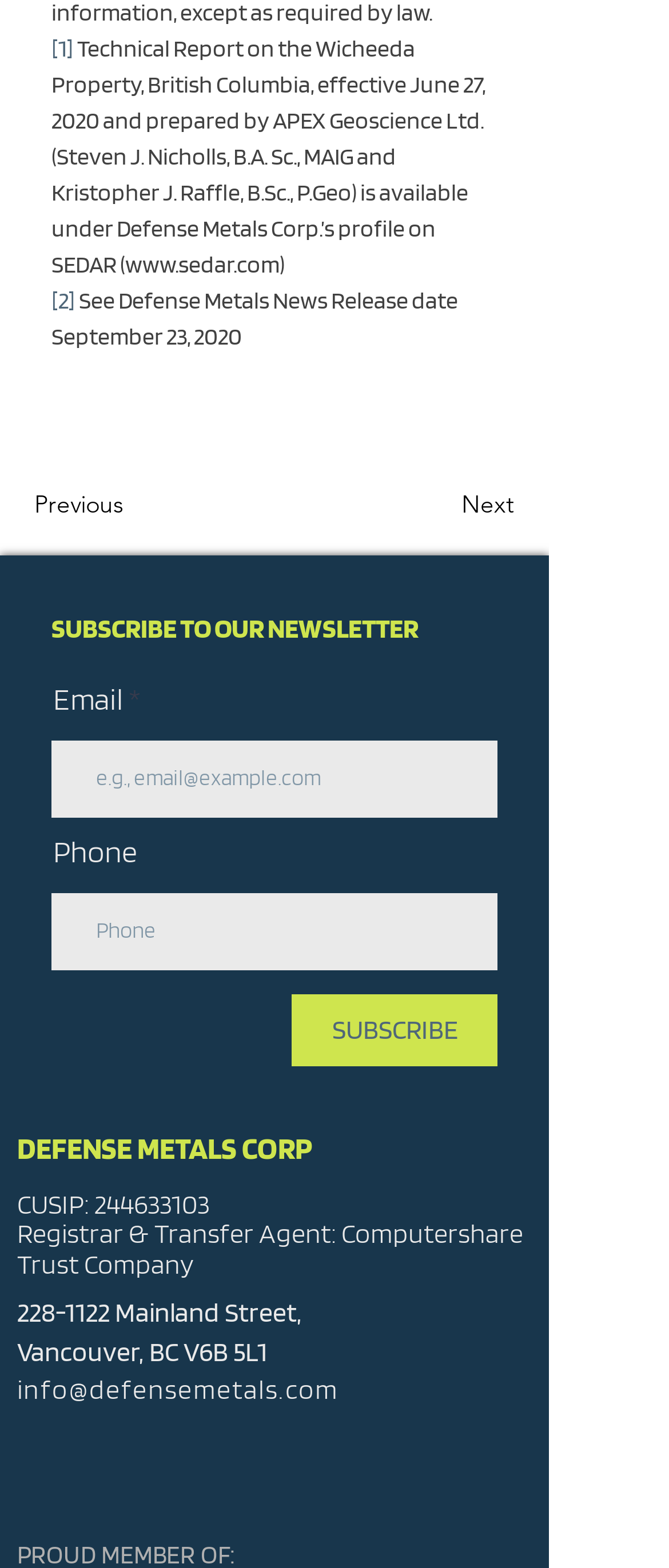What is the purpose of the 'SUBSCRIBE' button?
Provide a concise answer using a single word or phrase based on the image.

To subscribe to the newsletter